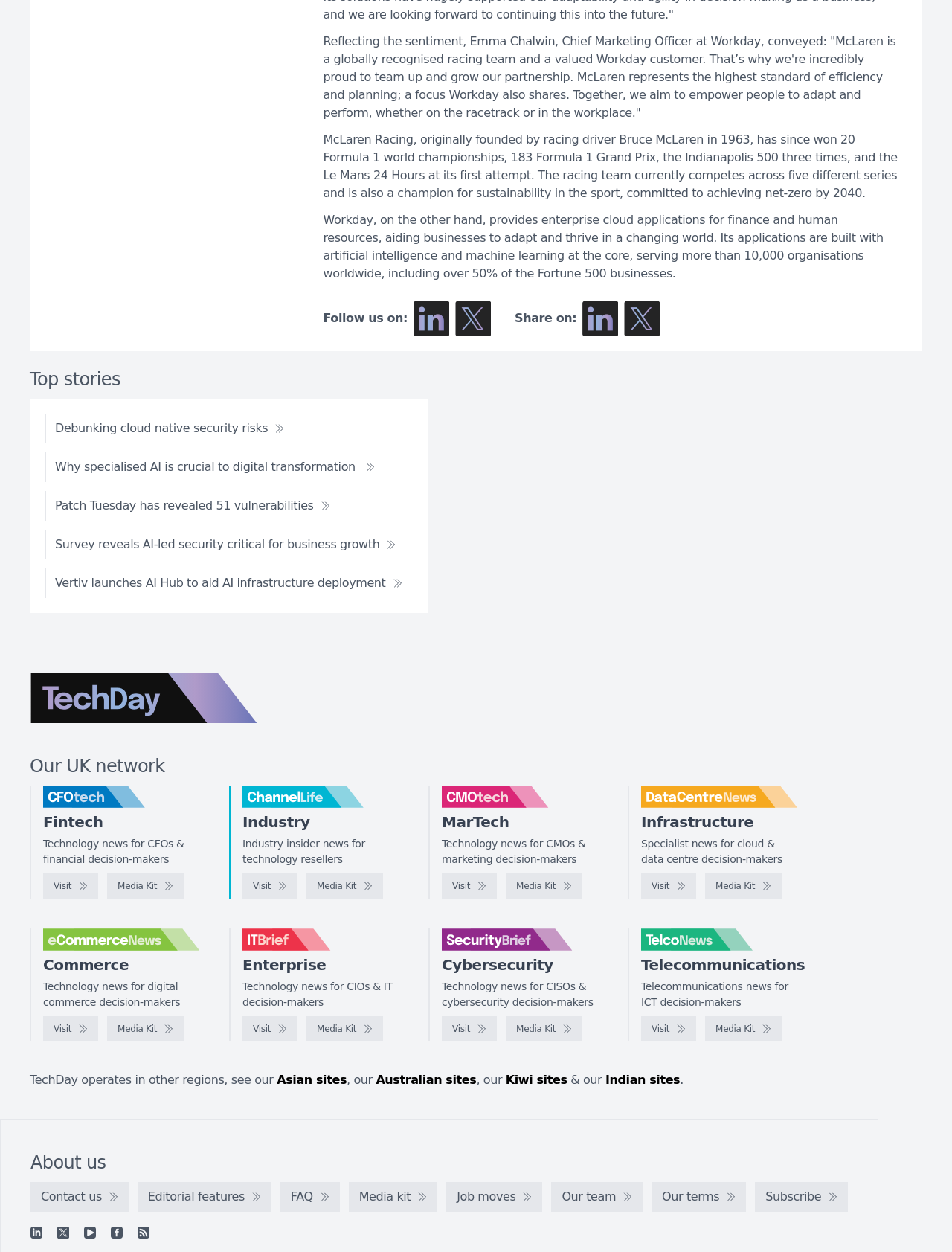What is the 'Top stories' section?
Please give a detailed and thorough answer to the question, covering all relevant points.

The 'Top stories' section is a list of news articles, as indicated by the links to various news articles with titles such as 'Debunking cloud native security risks' and 'Why specialised AI is crucial to digital transformation'.